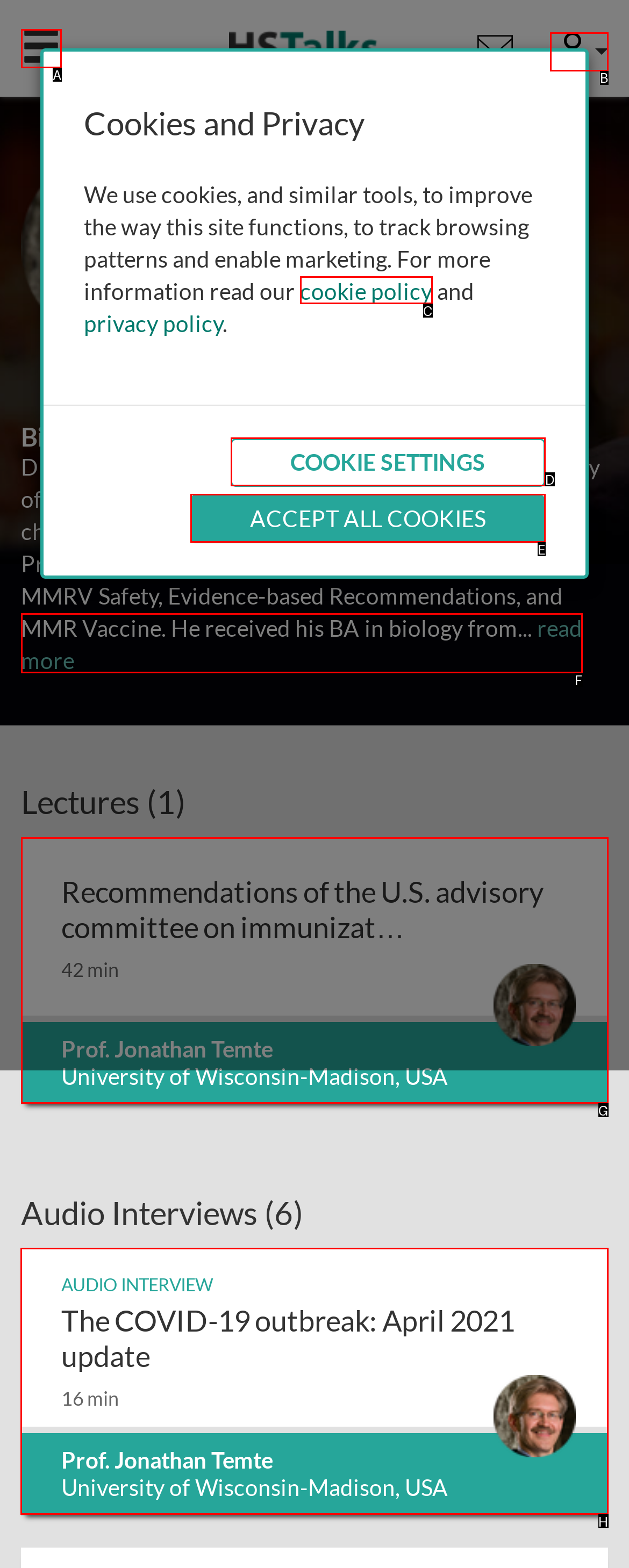Point out which UI element to click to complete this task: Listen to the audio interview The COVID-19 outbreak: April 2021 update
Answer with the letter corresponding to the right option from the available choices.

H